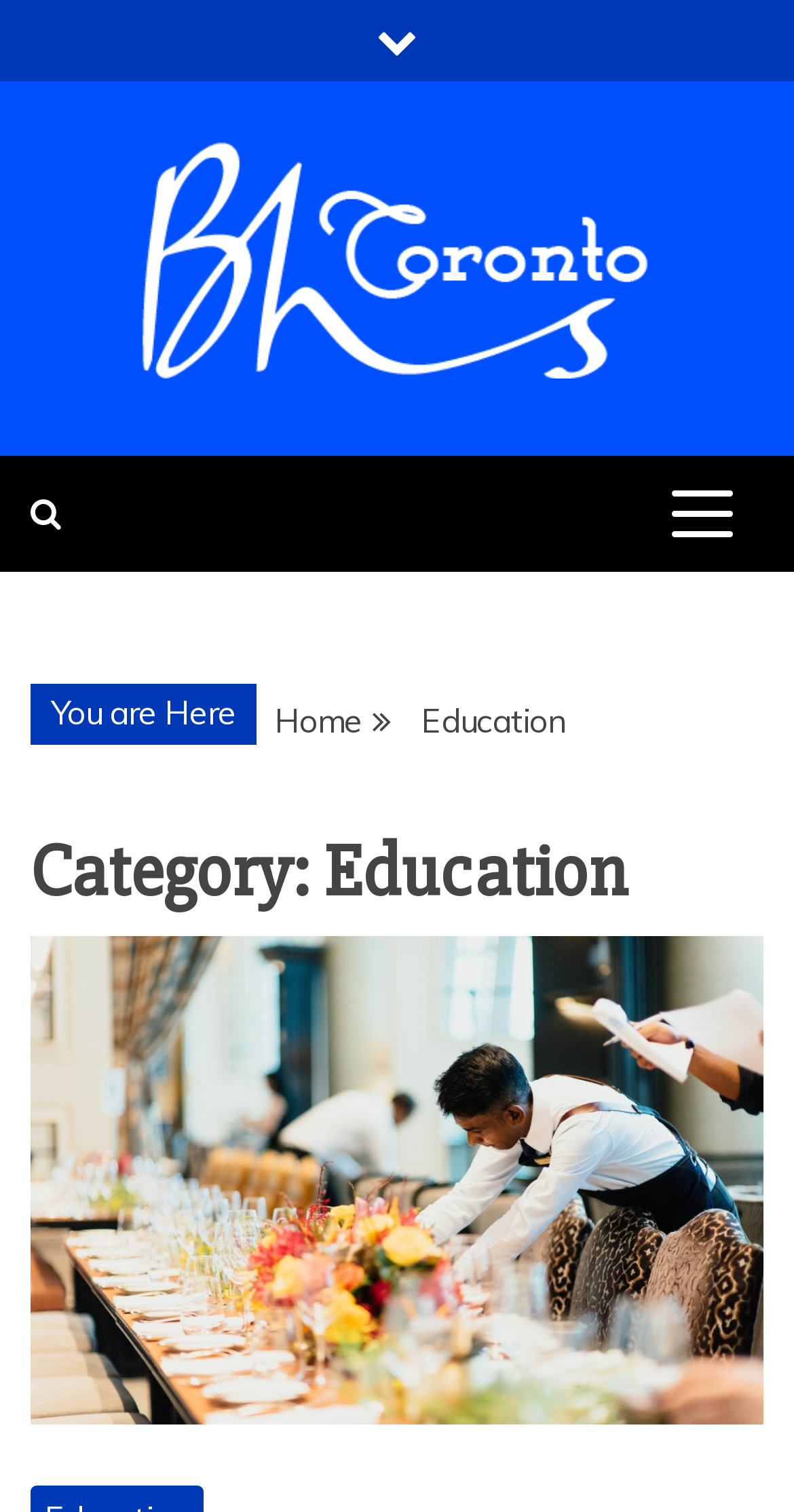Provide a short answer using a single word or phrase for the following question: 
What is the name of the institution?

Bhs Toronto